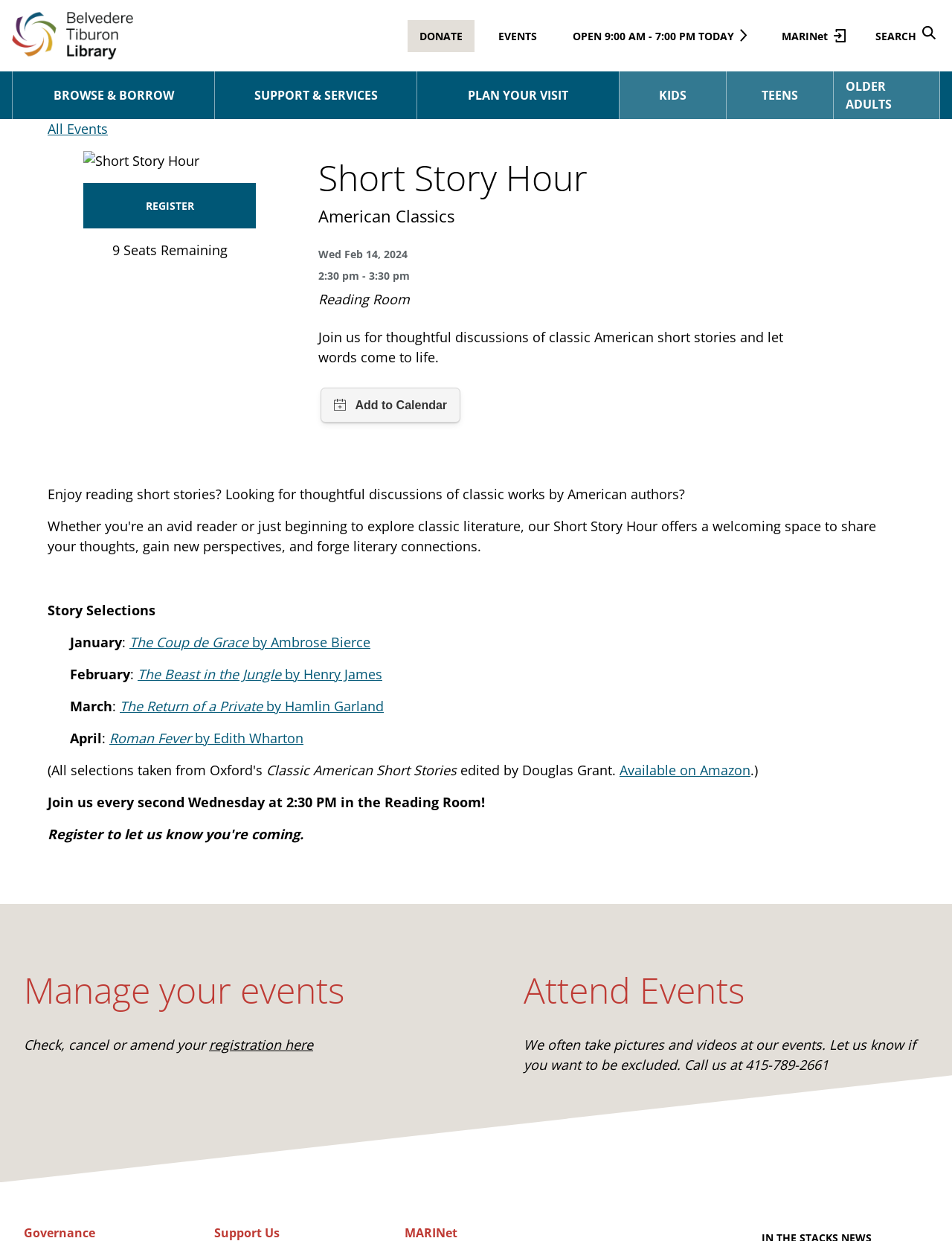Please determine the bounding box coordinates of the element's region to click for the following instruction: "Donate".

[0.428, 0.016, 0.498, 0.042]